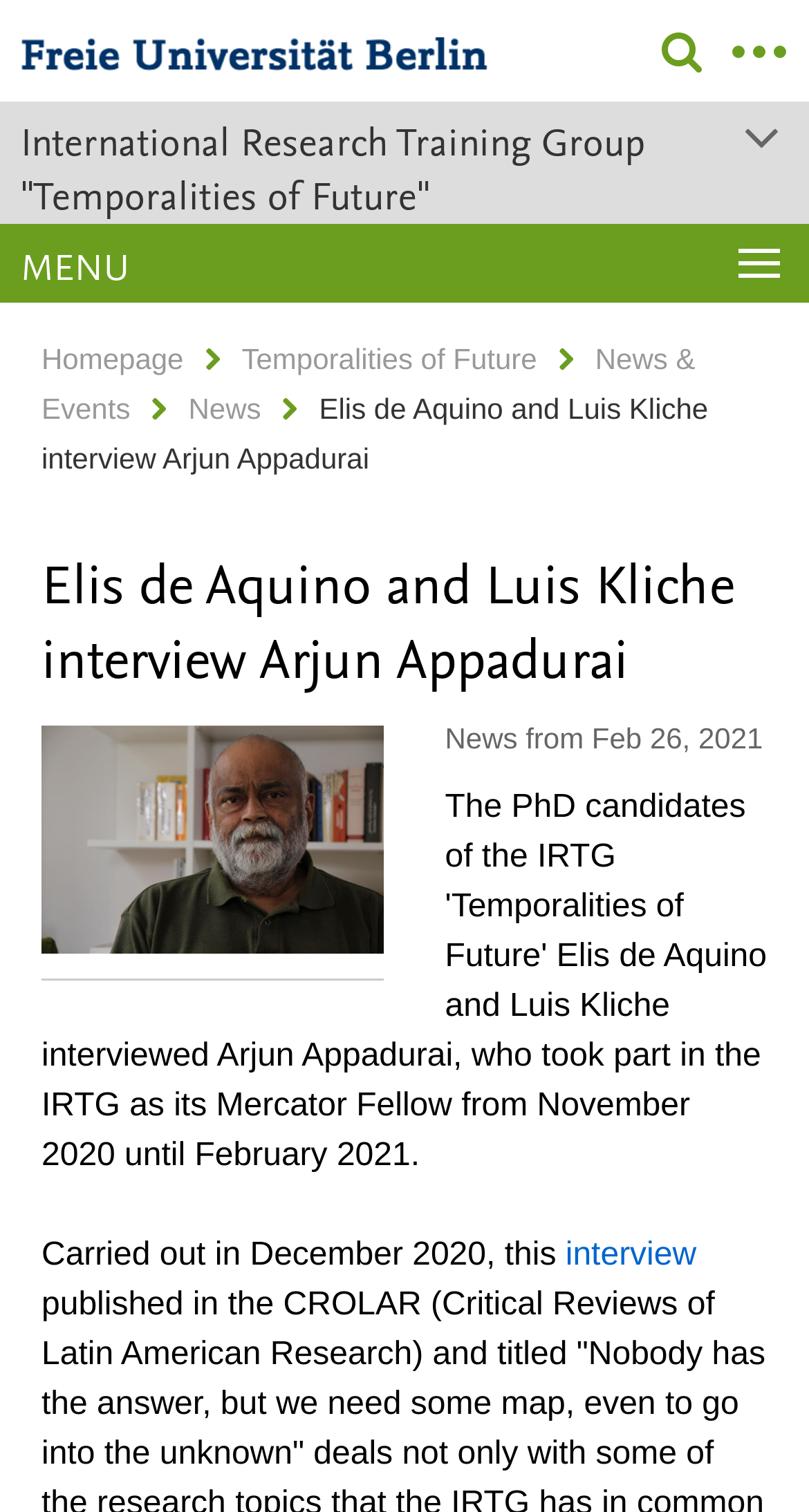Please locate the bounding box coordinates for the element that should be clicked to achieve the following instruction: "Go to the homepage". Ensure the coordinates are given as four float numbers between 0 and 1, i.e., [left, top, right, bottom].

[0.051, 0.226, 0.227, 0.248]